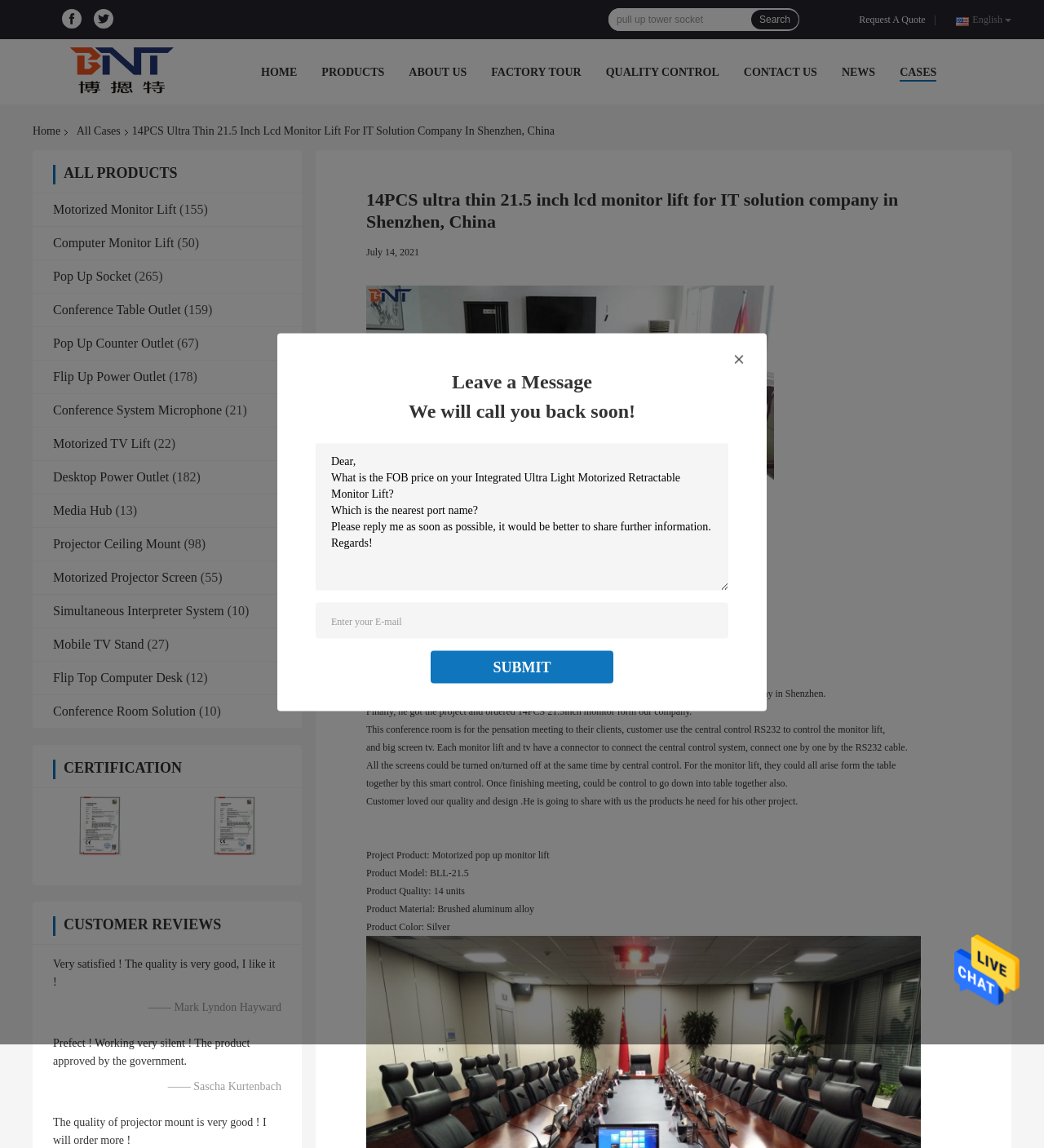Please identify the bounding box coordinates of the element I should click to complete this instruction: 'view kindel's privacy policy'. The coordinates should be given as four float numbers between 0 and 1, like this: [left, top, right, bottom].

None